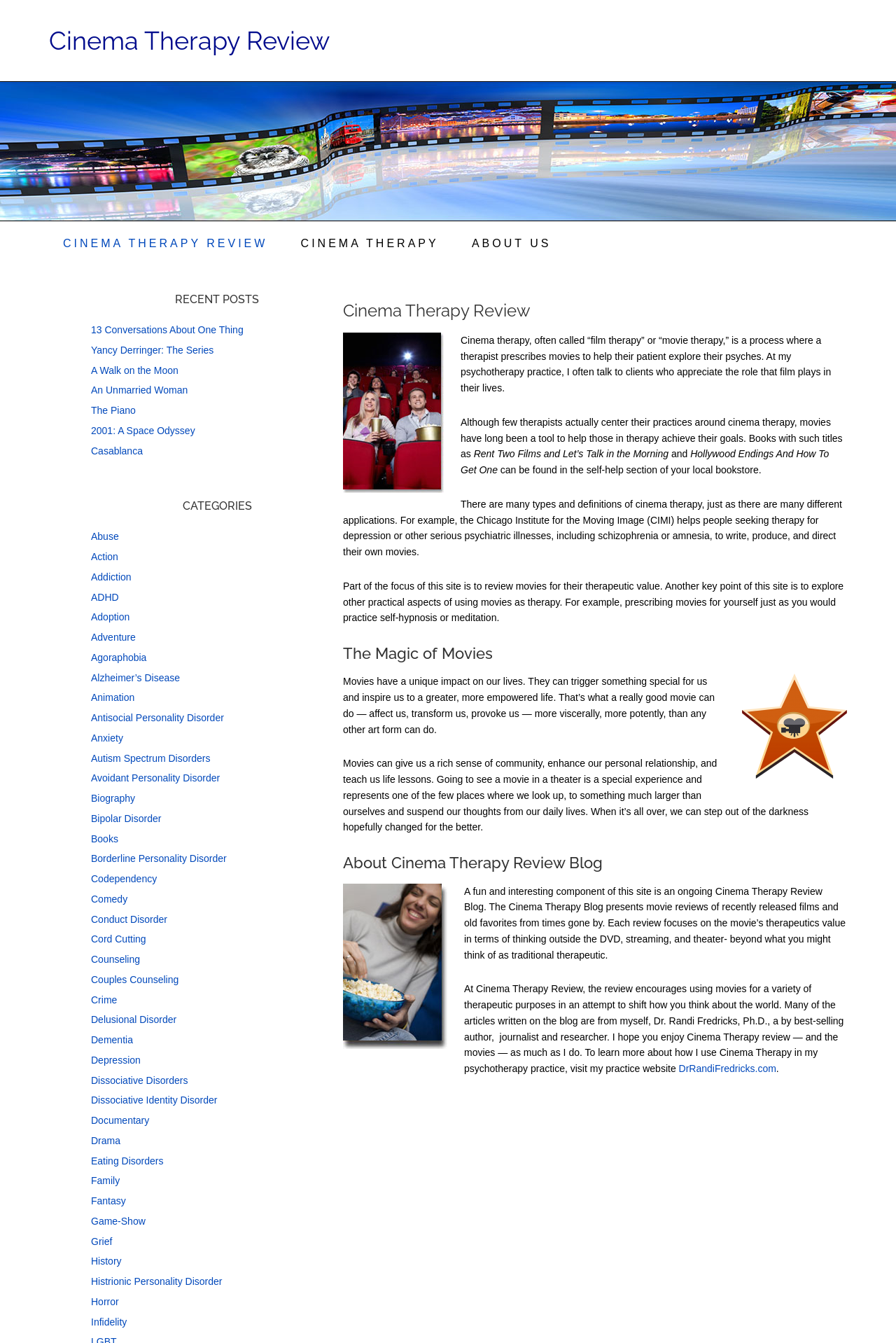Determine the bounding box for the described HTML element: "title="Guidance"". Ensure the coordinates are four float numbers between 0 and 1 in the format [left, top, right, bottom].

None